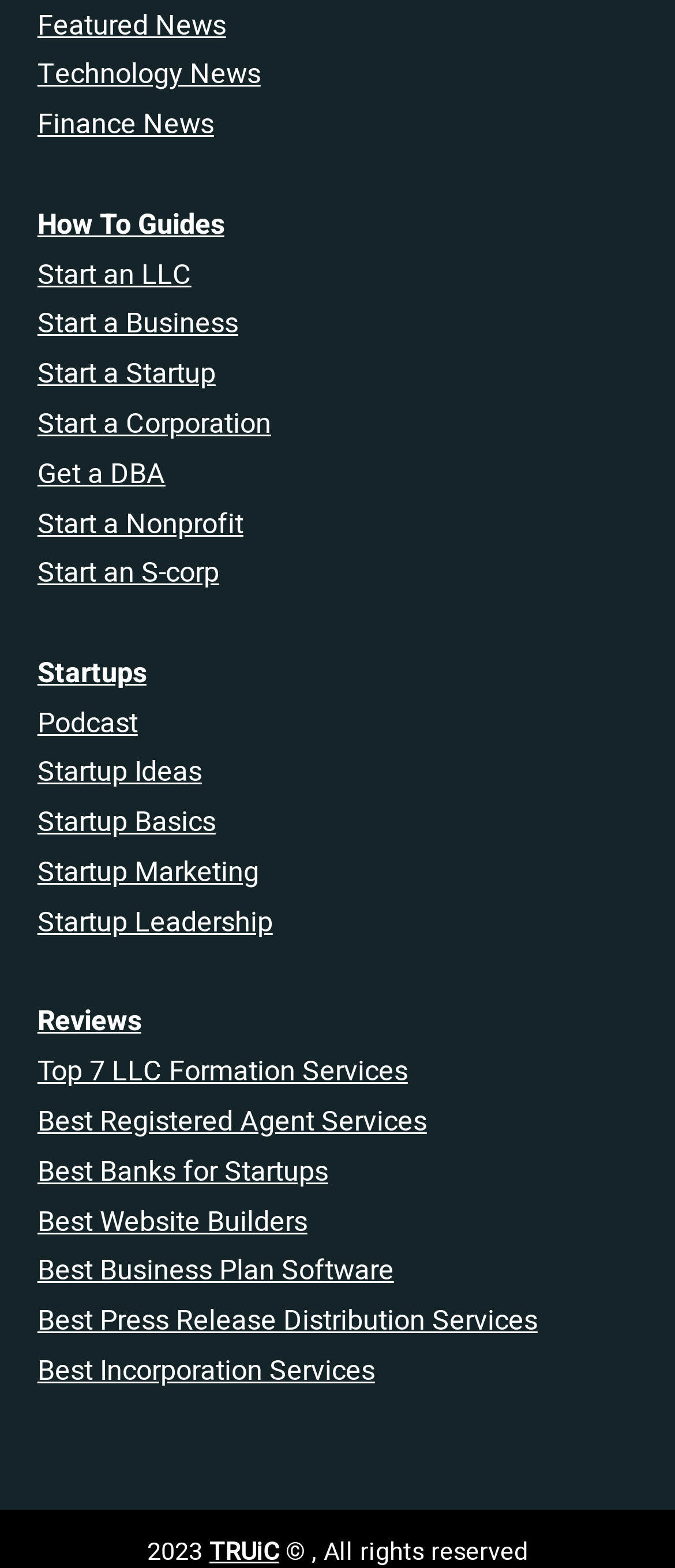Respond with a single word or phrase for the following question: 
What type of resources are provided on this webpage?

Guides and reviews